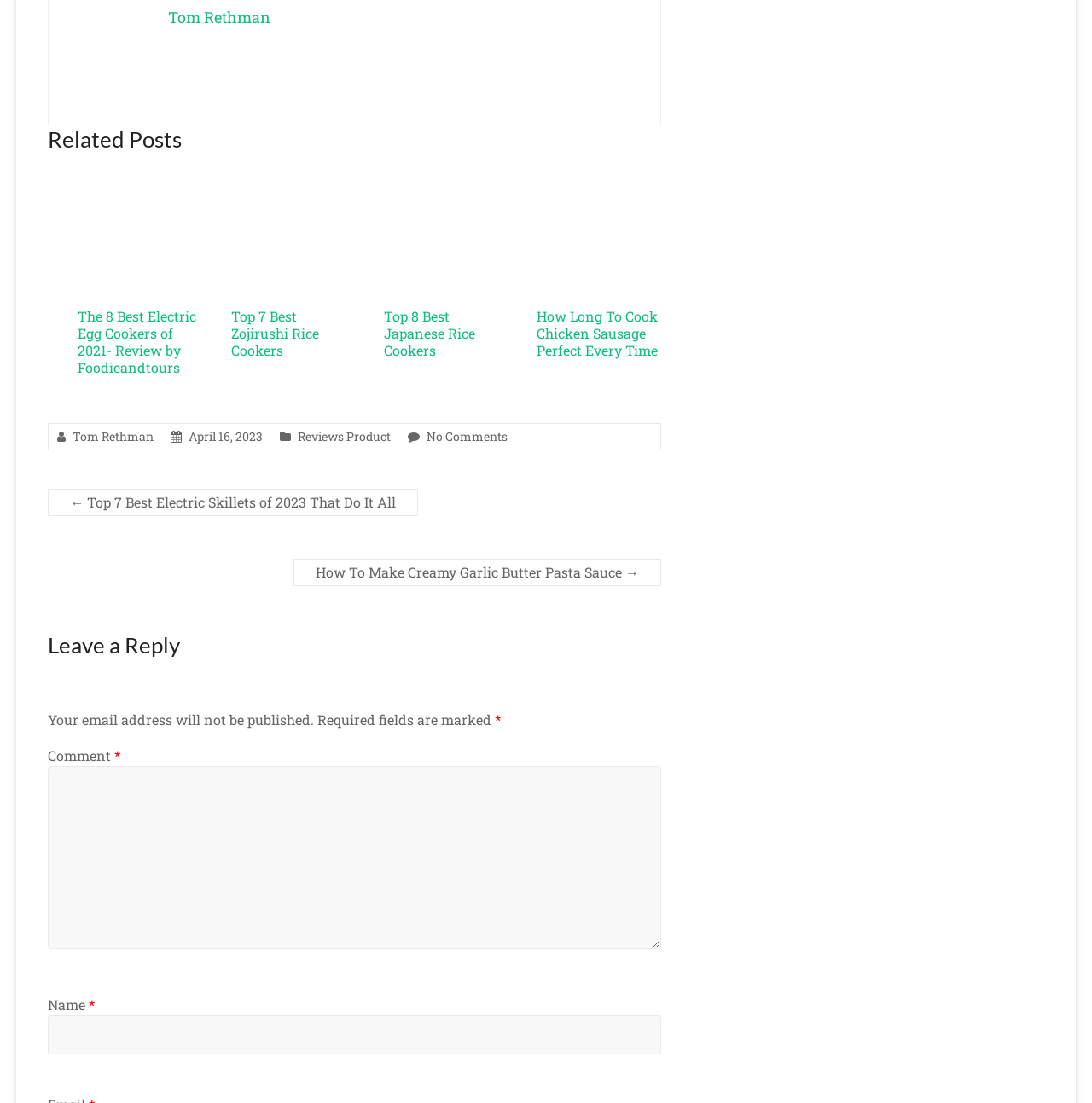Bounding box coordinates are specified in the format (top-left x, top-left y, bottom-right x, bottom-right y). All values are floating point numbers bounded between 0 and 1. Please provide the bounding box coordinate of the region this sentence describes: parent_node: Name * name="author"

[0.044, 0.92, 0.606, 0.956]